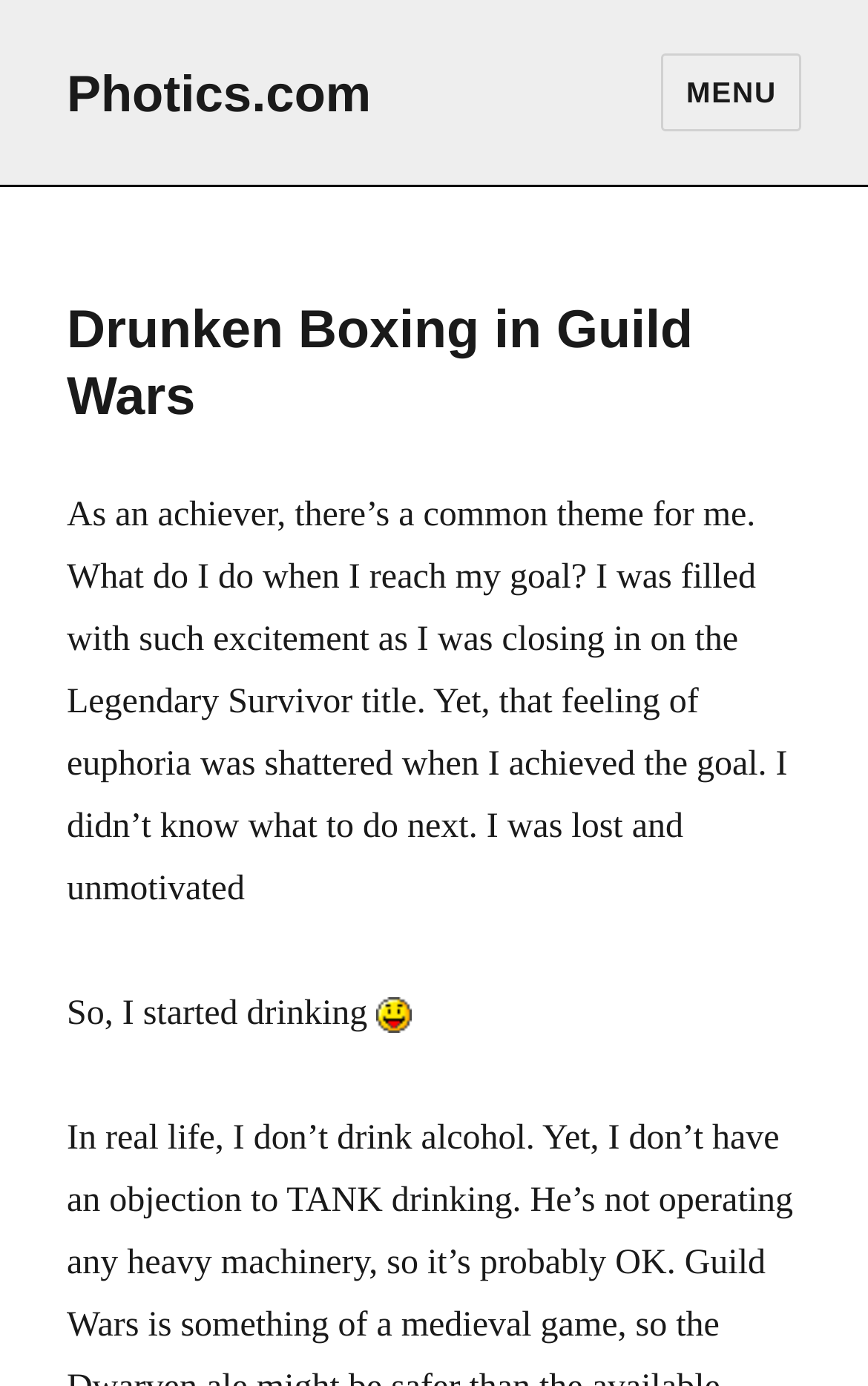Detail the various sections and features of the webpage.

The webpage is about "Drunken Boxing in Guild Wars" on Photics.com. At the top left, there is a link to Photics.com. On the top right, there is a button labeled "MENU" that controls site navigation and social navigation. 

Below the menu button, there is a header section that spans the width of the page. Within this section, there is a heading that displays the title "Drunken Boxing in Guild Wars". 

Under the header section, there is a block of text that discusses the author's experience as an achiever, feeling lost and unmotivated after reaching a goal. The text is followed by another sentence "So, I started drinking" positioned below it. To the right of the second sentence, there is a small image of a smiling face with a tongue out, expressing a playful tone.